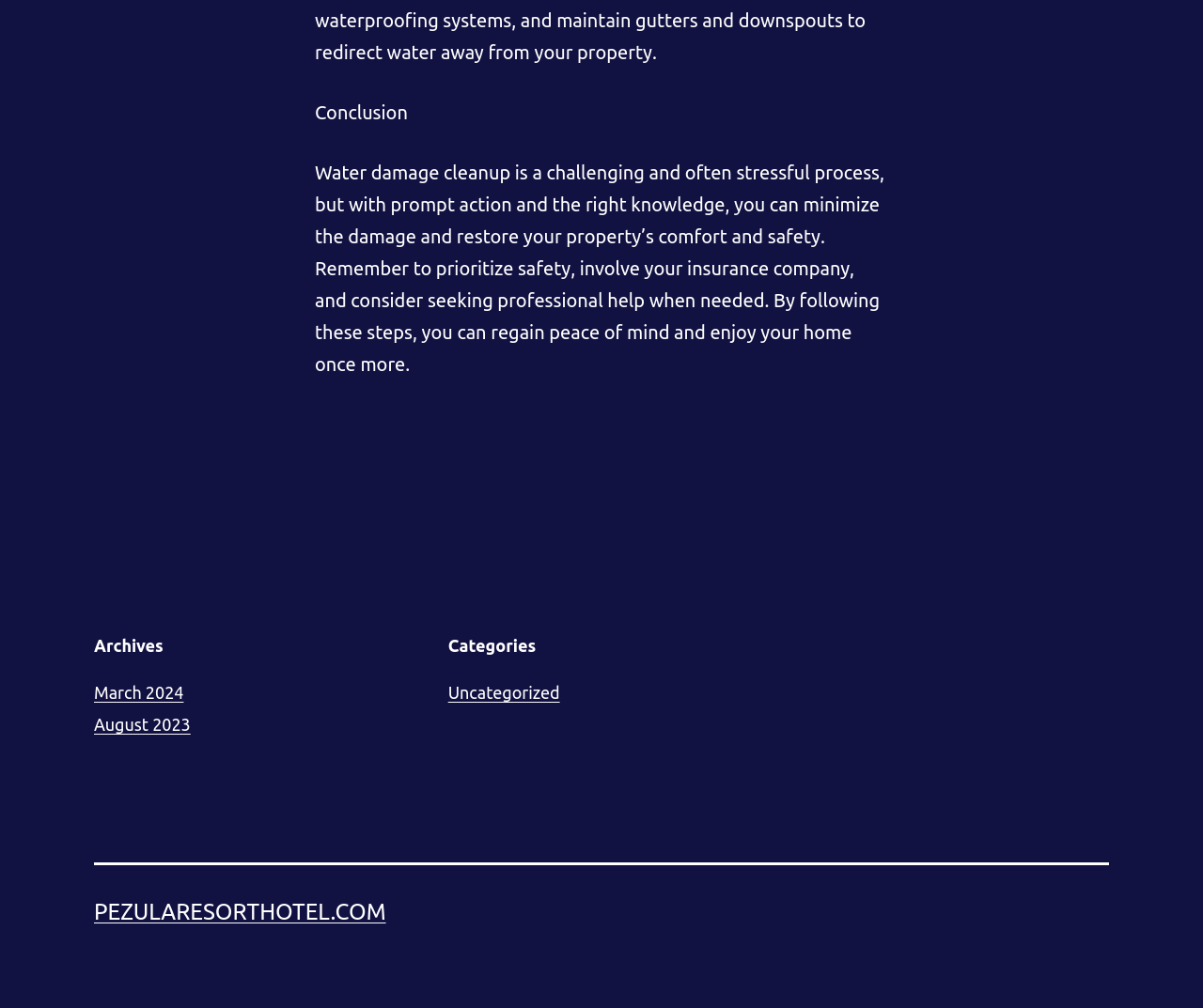What is the topic of the conclusion?
Provide a short answer using one word or a brief phrase based on the image.

Water damage cleanup